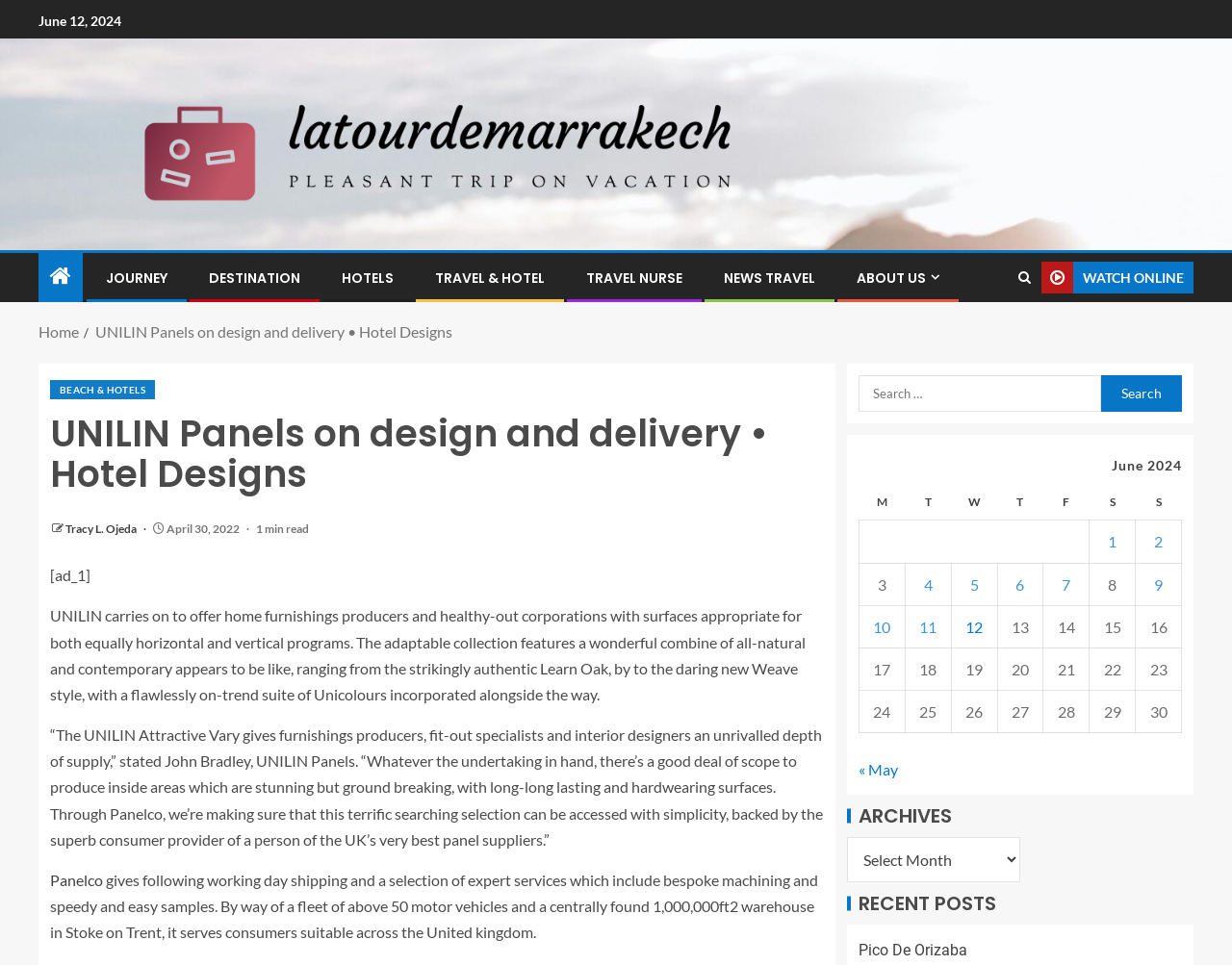Please predict the bounding box coordinates of the element's region where a click is necessary to complete the following instruction: "Click on the 'Panelco' link". The coordinates should be represented by four float numbers between 0 and 1, i.e., [left, top, right, bottom].

[0.041, 0.902, 0.084, 0.921]